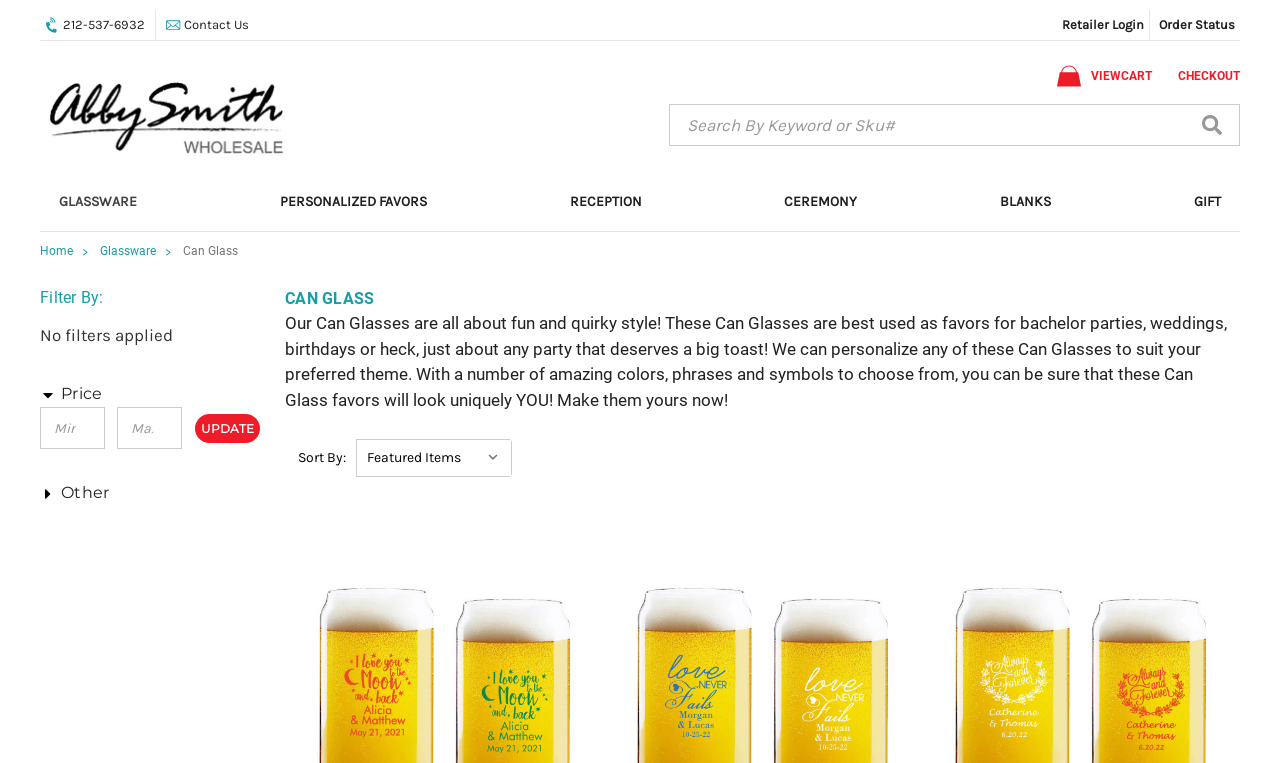Use a single word or phrase to answer the following:
How many options are there in the 'Sort By:' combobox?

3